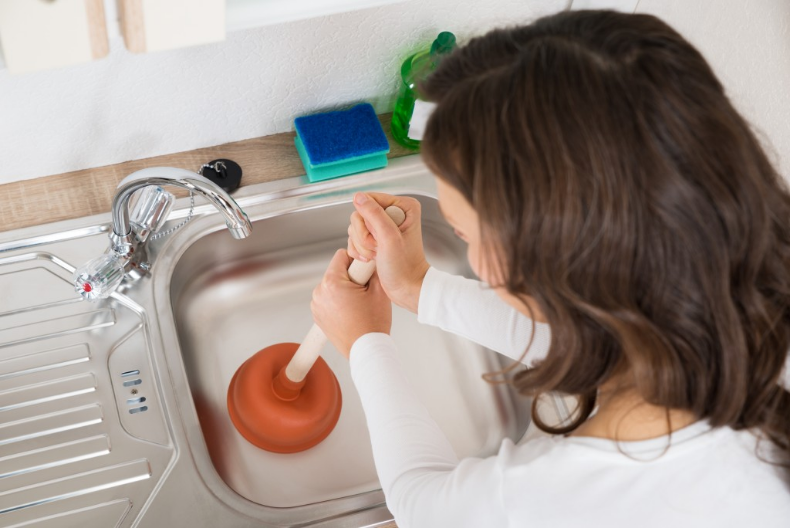What is the color of the rubber cup on the plunger?
Look at the image and answer the question using a single word or phrase.

orange